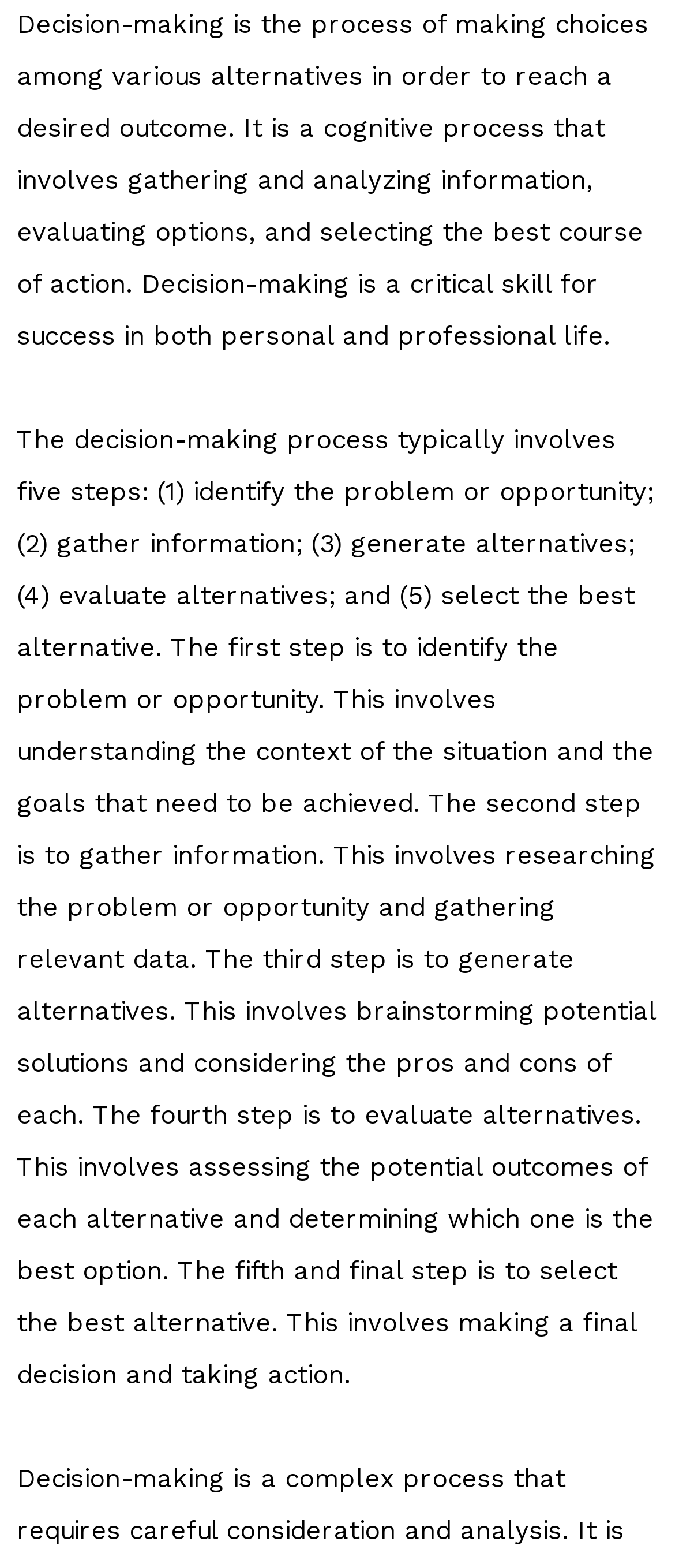Please analyze the image and give a detailed answer to the question:
What is the final step in the decision-making process?

The webpage states that the final step in the decision-making process is to select the best alternative, which involves making a final decision and taking action.